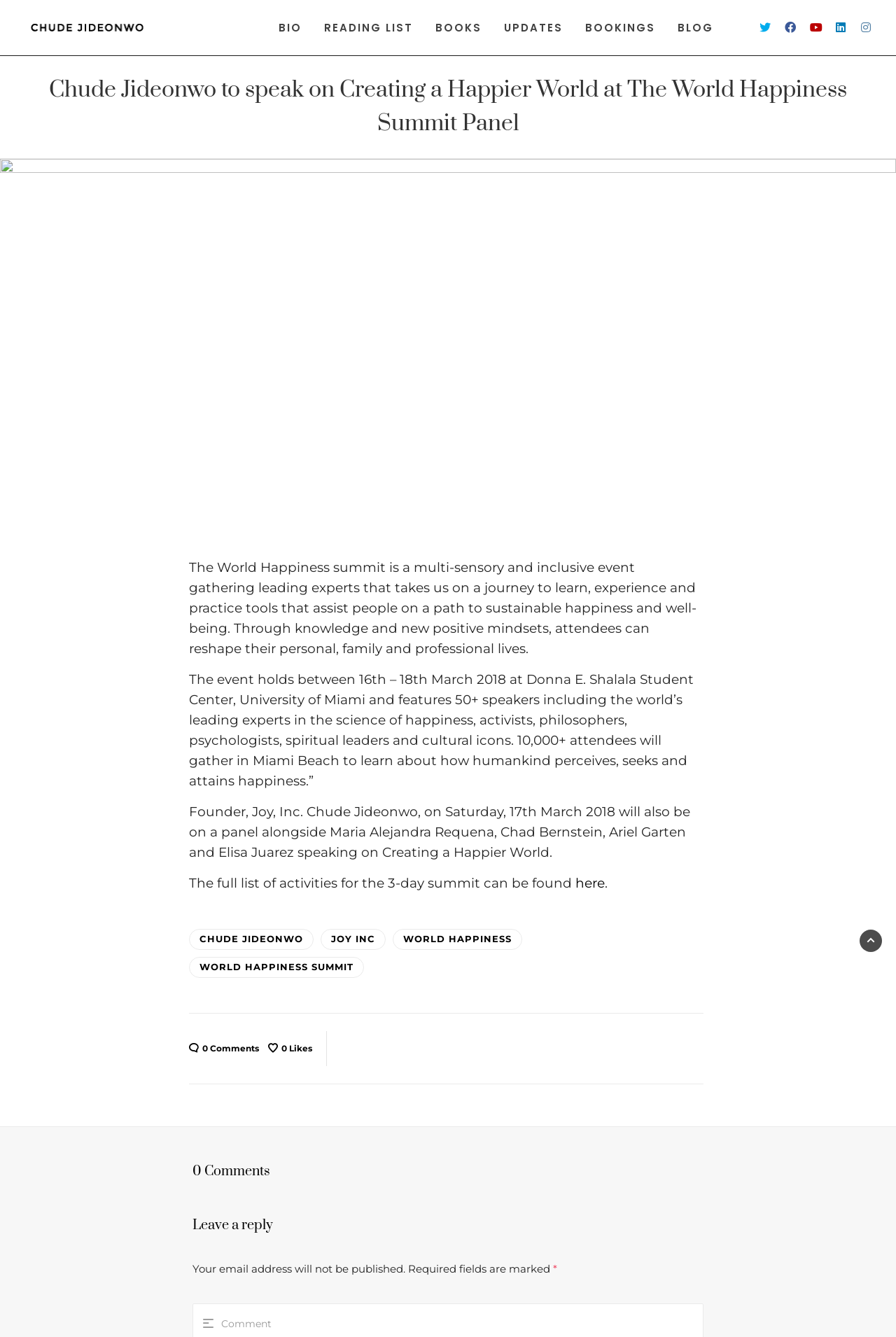Determine the bounding box coordinates for the clickable element required to fulfill the instruction: "Click on Chude Jideonwo's profile link". Provide the coordinates as four float numbers between 0 and 1, i.e., [left, top, right, bottom].

[0.02, 0.0, 0.177, 0.042]